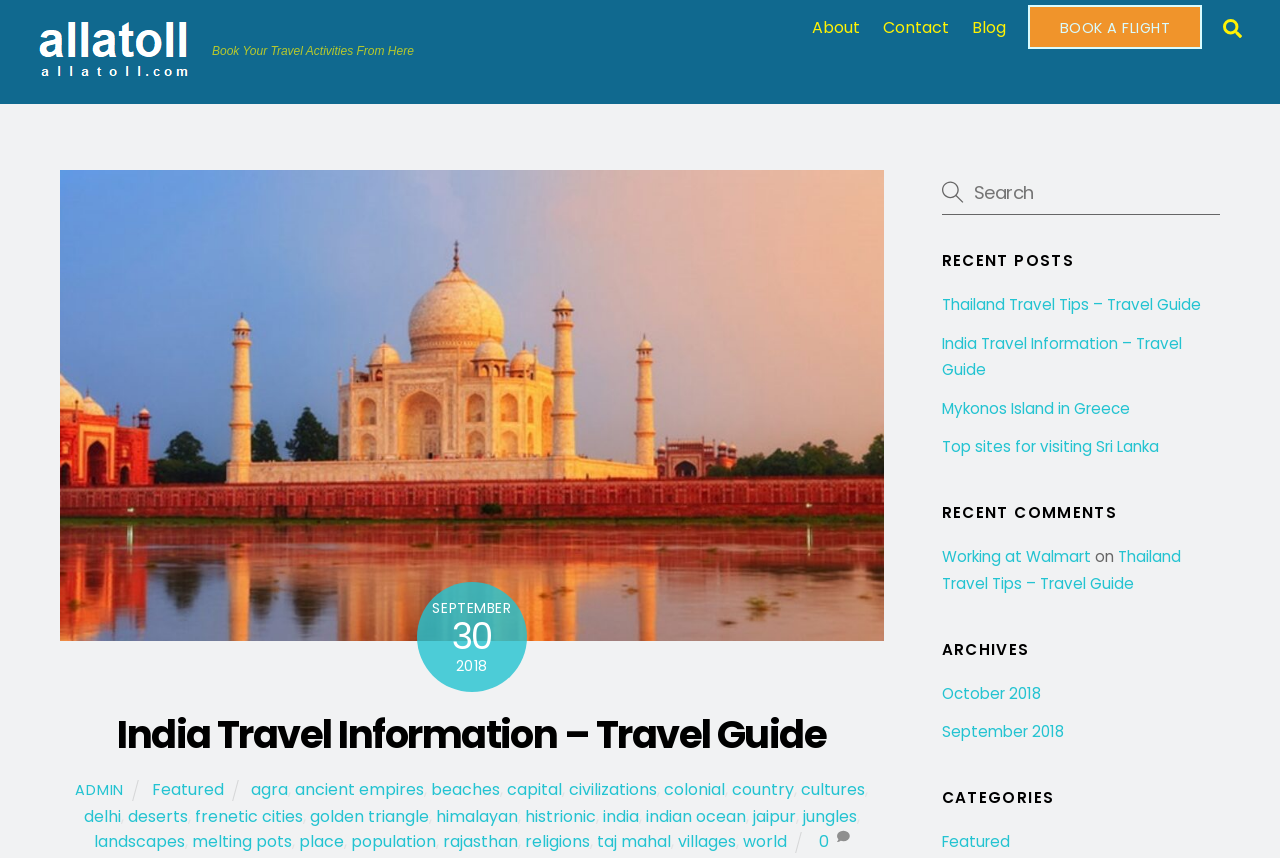Using the webpage screenshot, locate the HTML element that fits the following description and provide its bounding box: "cultures".

[0.626, 0.907, 0.676, 0.933]